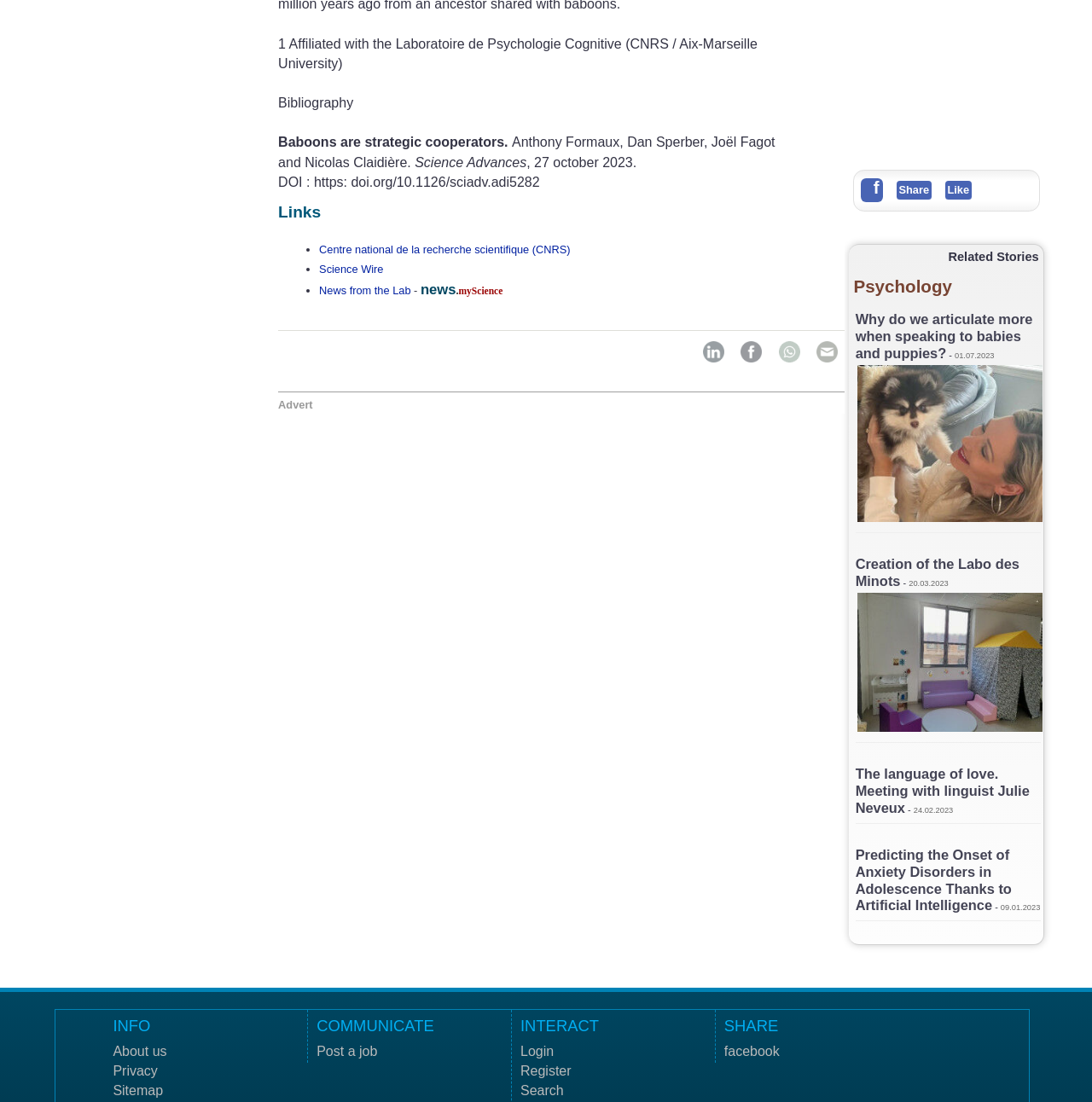Identify the bounding box coordinates of the region that needs to be clicked to carry out this instruction: "Read the article 'Why do we articulate more when speaking to babies and puppies?'". Provide these coordinates as four float numbers ranging from 0 to 1, i.e., [left, top, right, bottom].

[0.783, 0.283, 0.946, 0.327]